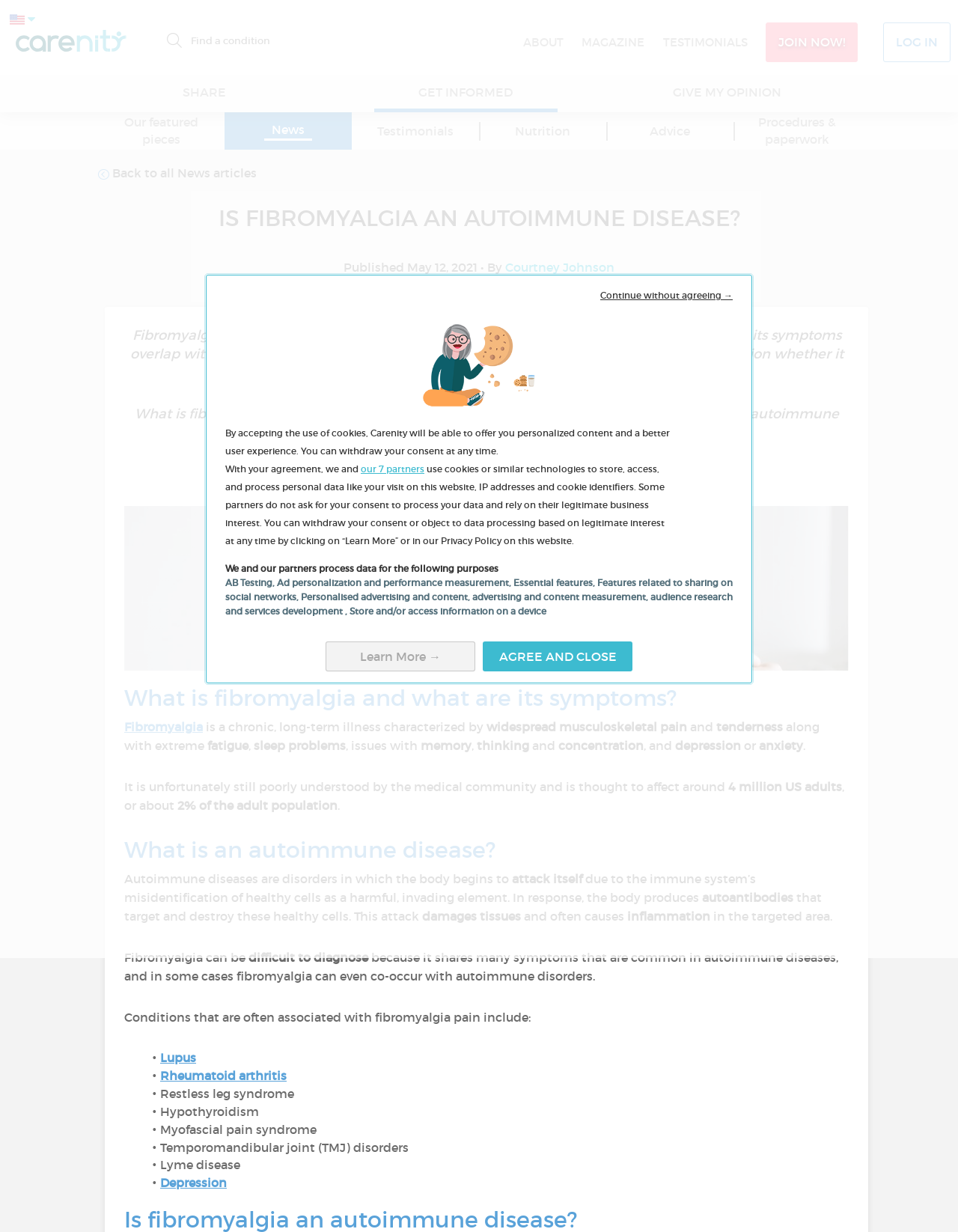What is the author of the article?
Refer to the image and provide a one-word or short phrase answer.

Courtney Johnson